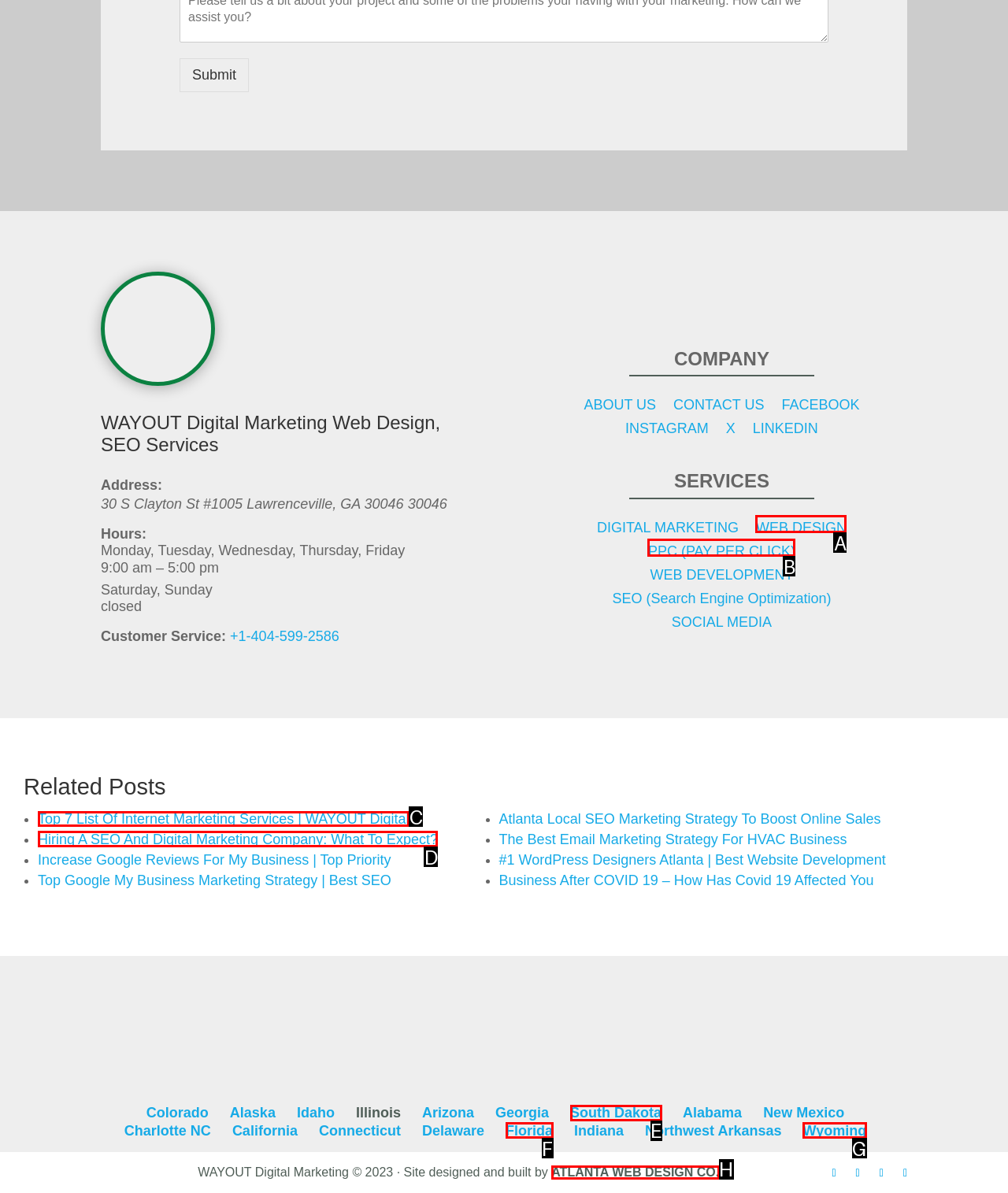Determine the letter of the element you should click to carry out the task: Read the 'Top 7 List Of Internet Marketing Services' article
Answer with the letter from the given choices.

C